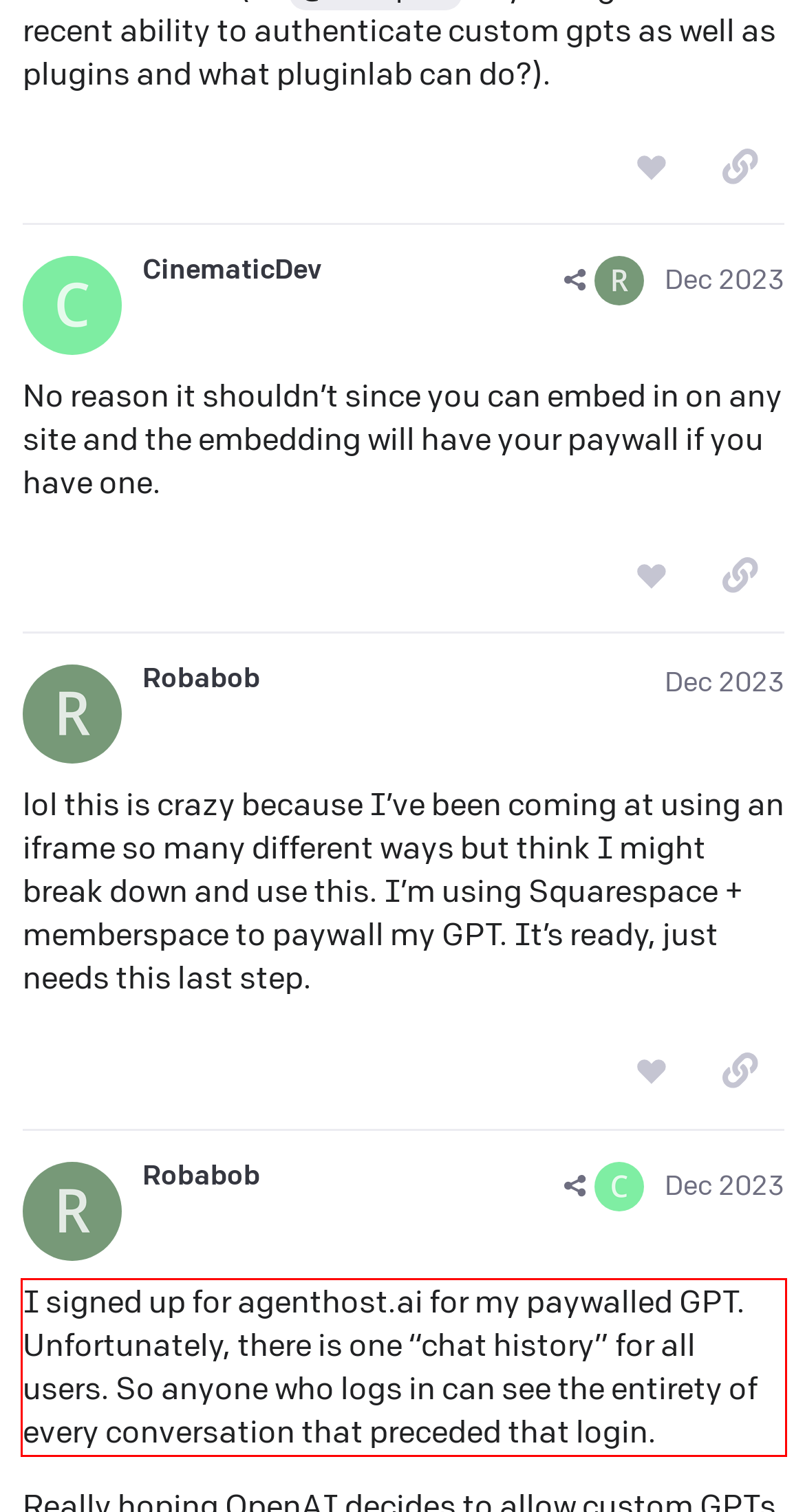Please examine the webpage screenshot containing a red bounding box and use OCR to recognize and output the text inside the red bounding box.

I signed up for agenthost.ai for my paywalled GPT. Unfortunately, there is one “chat history” for all users. So anyone who logs in can see the entirety of every conversation that preceded that login.